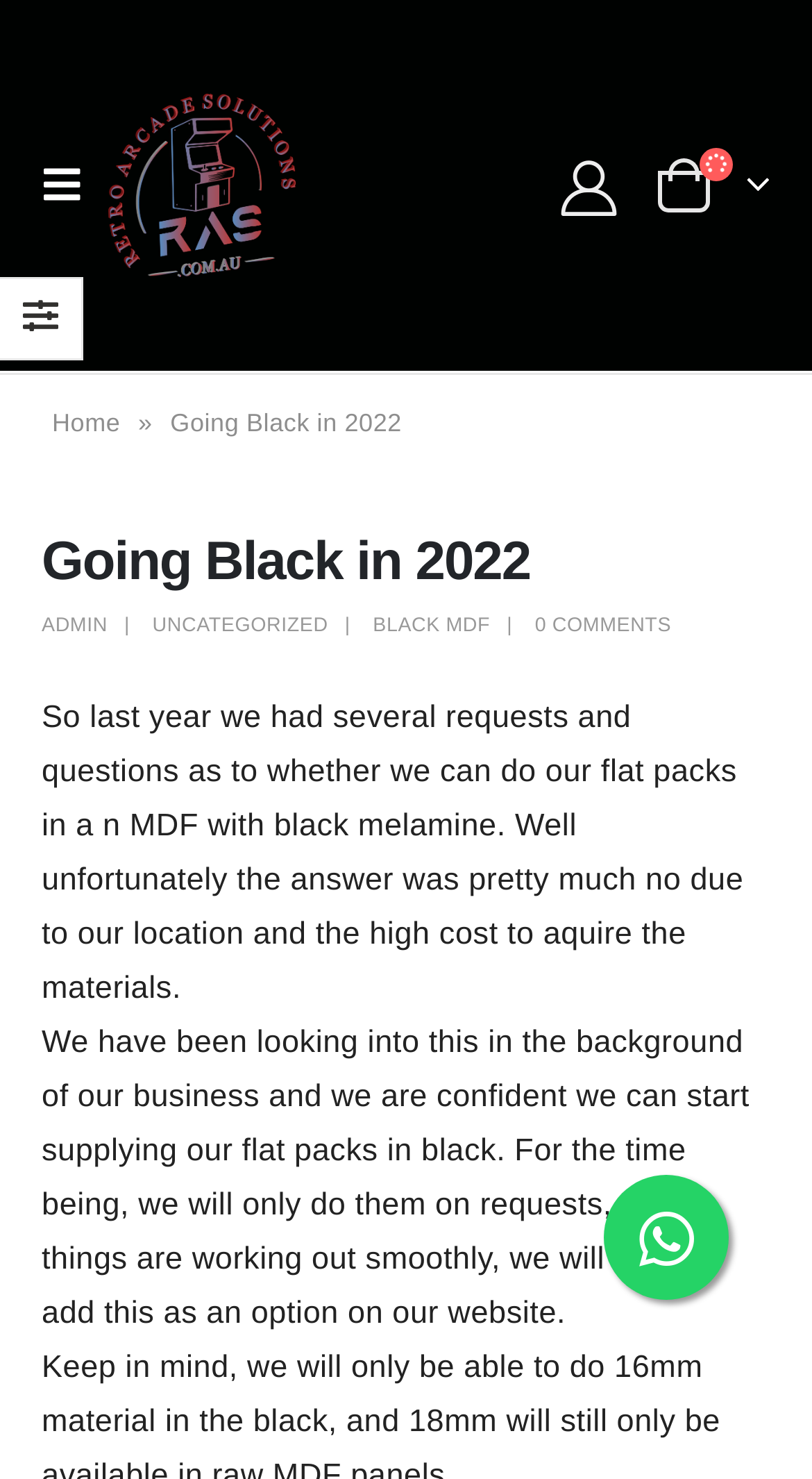Determine the bounding box coordinates of the UI element that matches the following description: "Home". The coordinates should be four float numbers between 0 and 1 in the format [left, top, right, bottom].

[0.064, 0.276, 0.148, 0.296]